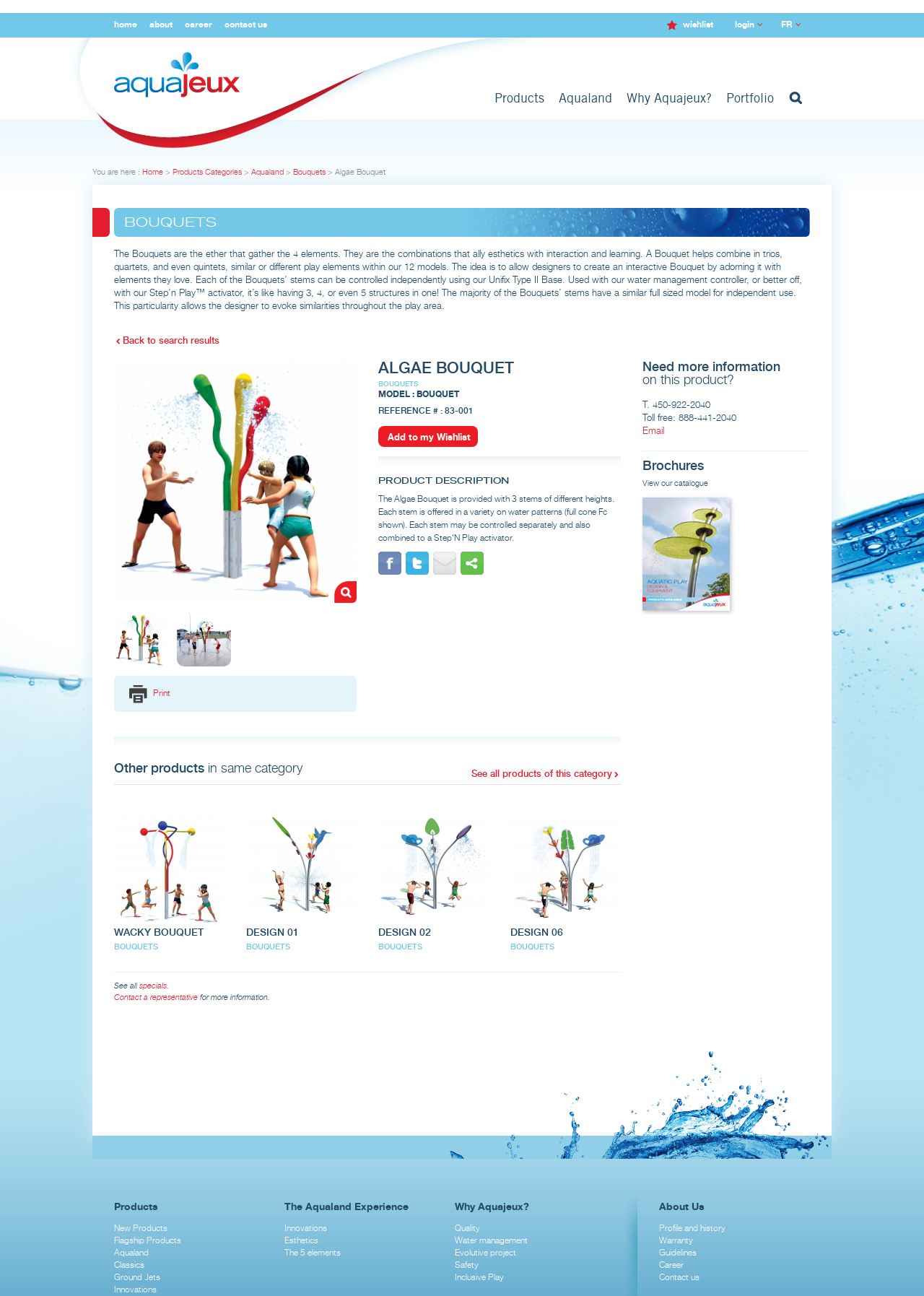Pinpoint the bounding box coordinates of the area that must be clicked to complete this instruction: "Click on the 'Wacky Bouquet' link".

[0.123, 0.627, 0.243, 0.712]